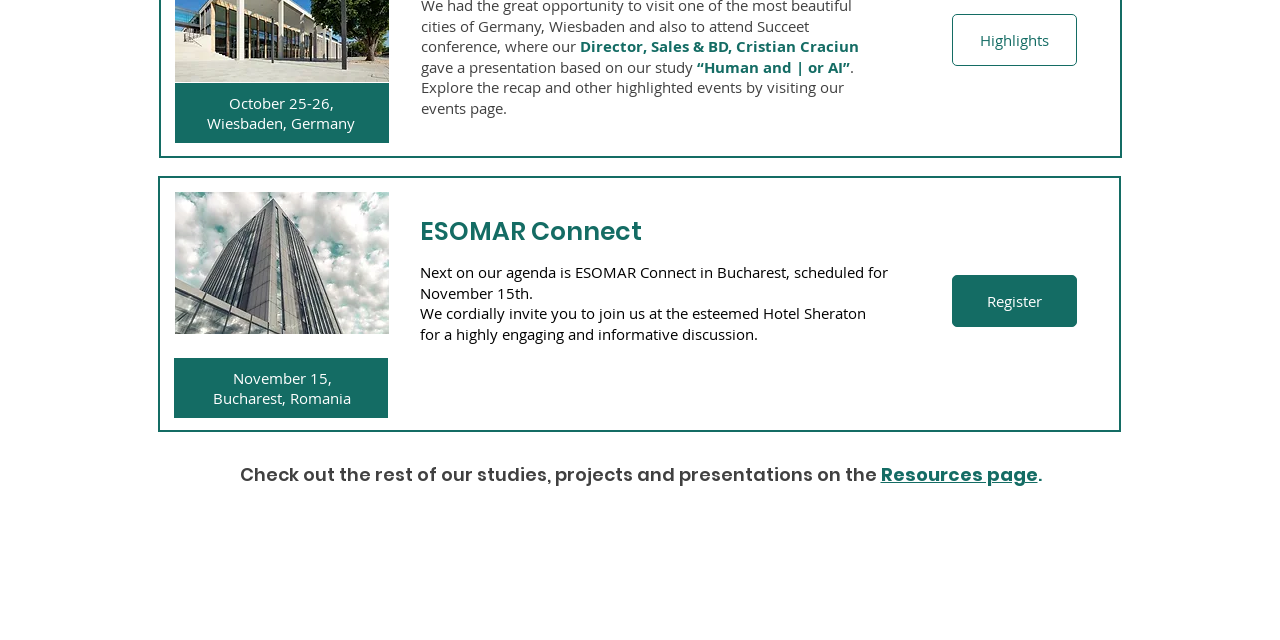Locate the bounding box of the user interface element based on this description: "Resources page".

[0.688, 0.722, 0.811, 0.761]